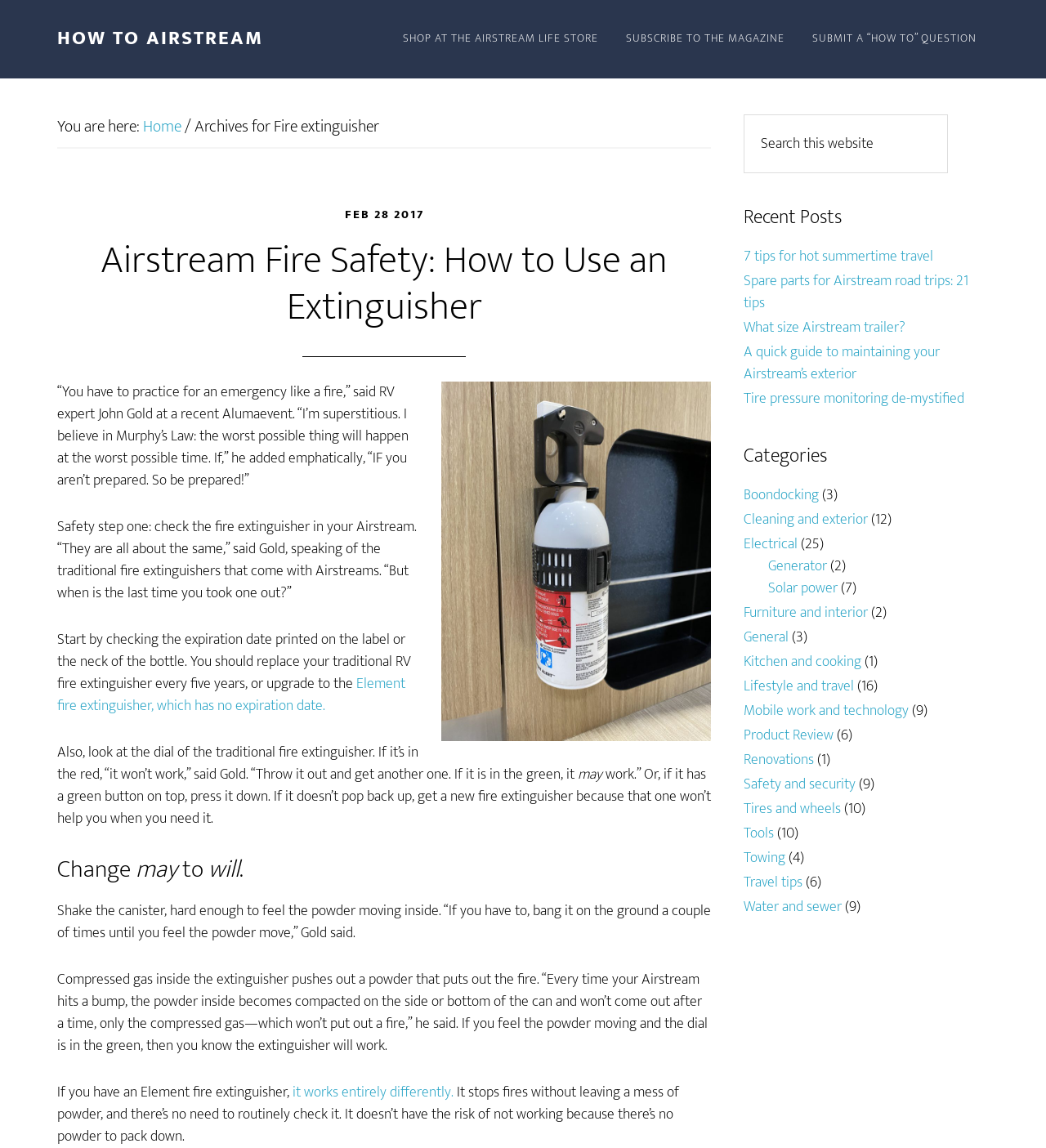Respond to the question below with a single word or phrase:
How many recent posts are listed in the sidebar?

5